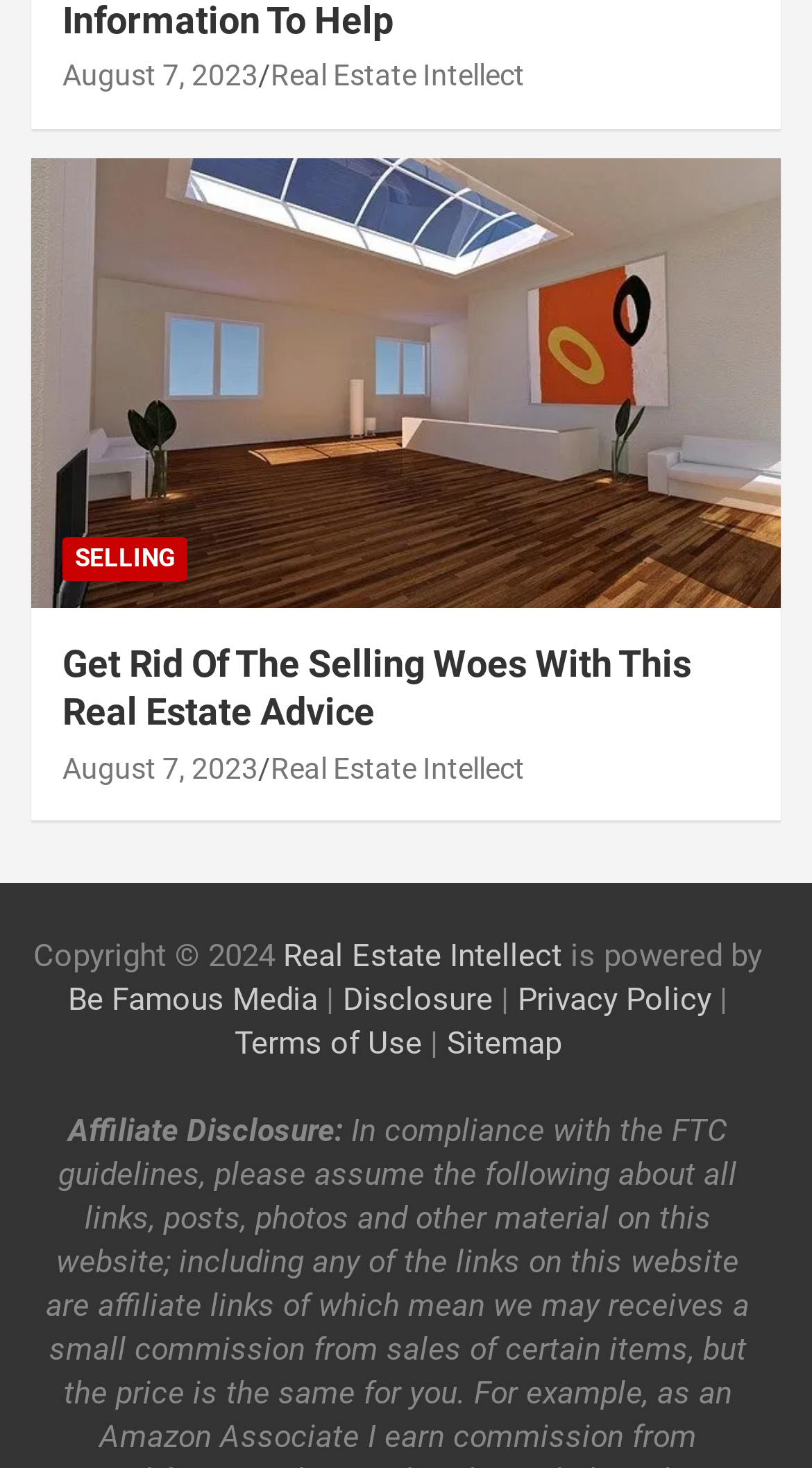What type of disclosure is available on the website? Examine the screenshot and reply using just one word or a brief phrase.

Affiliate Disclosure